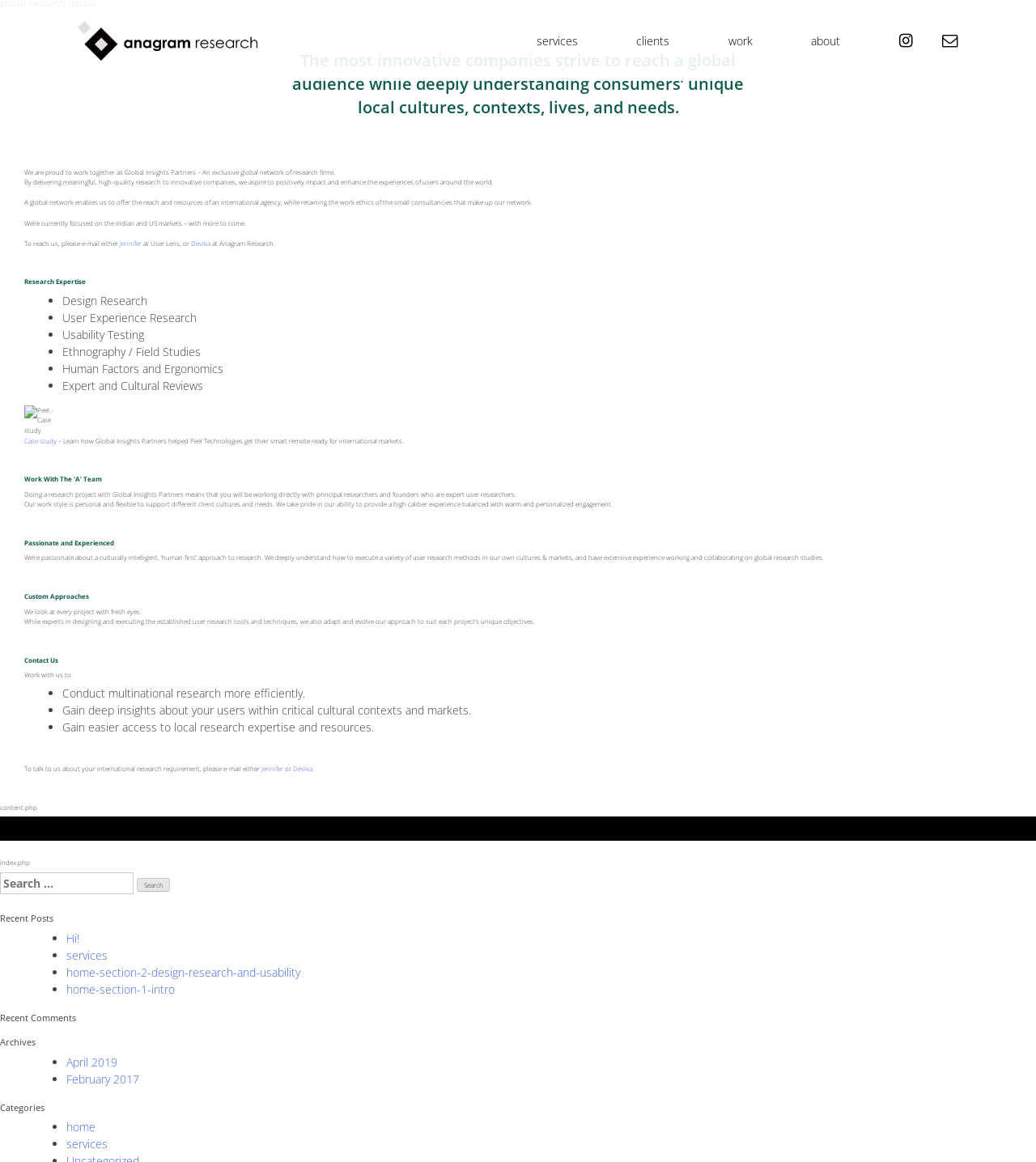Determine the bounding box coordinates for the clickable element required to fulfill the instruction: "Search for something". Provide the coordinates as four float numbers between 0 and 1, i.e., [left, top, right, bottom].

[0.0, 0.751, 0.129, 0.769]